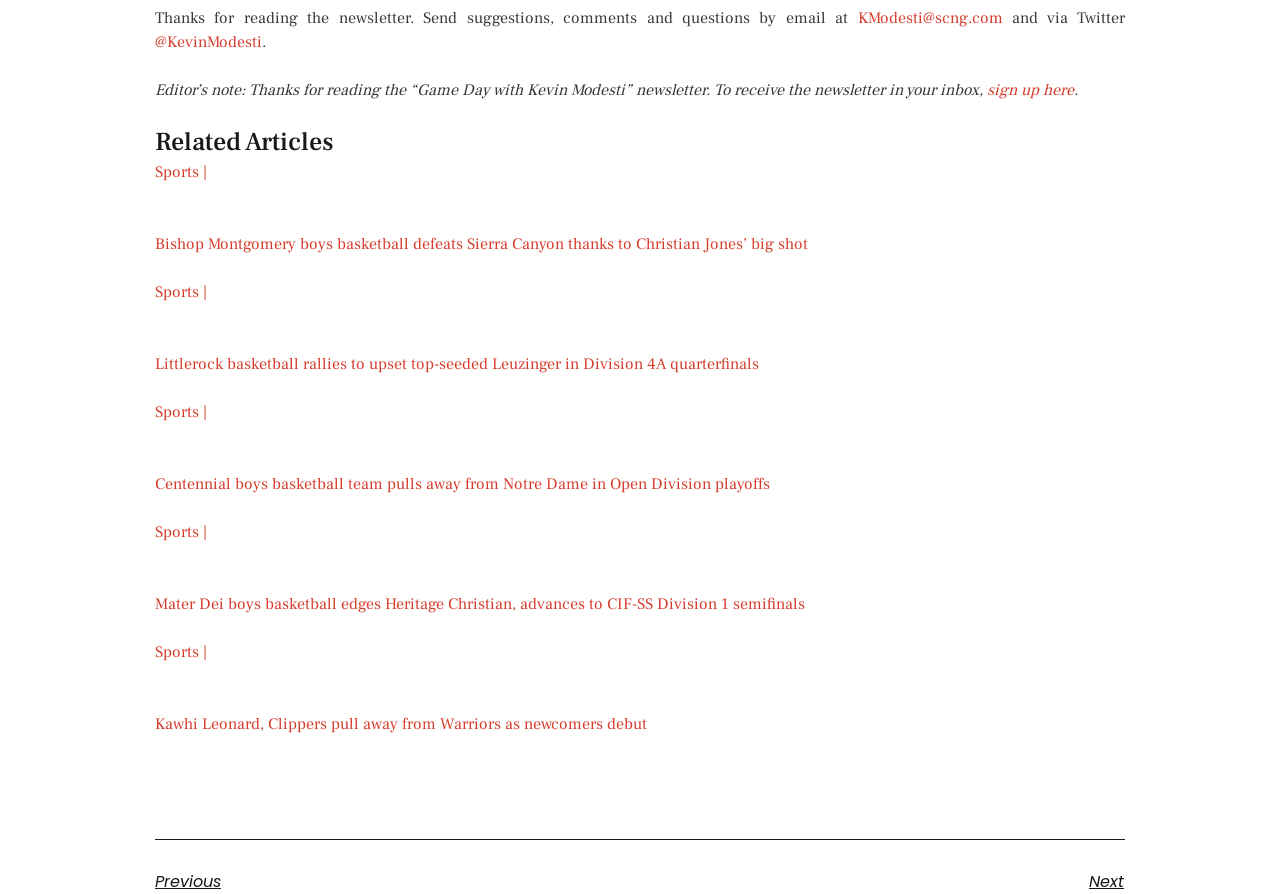How can I receive the newsletter in my inbox? Using the information from the screenshot, answer with a single word or phrase.

sign up here